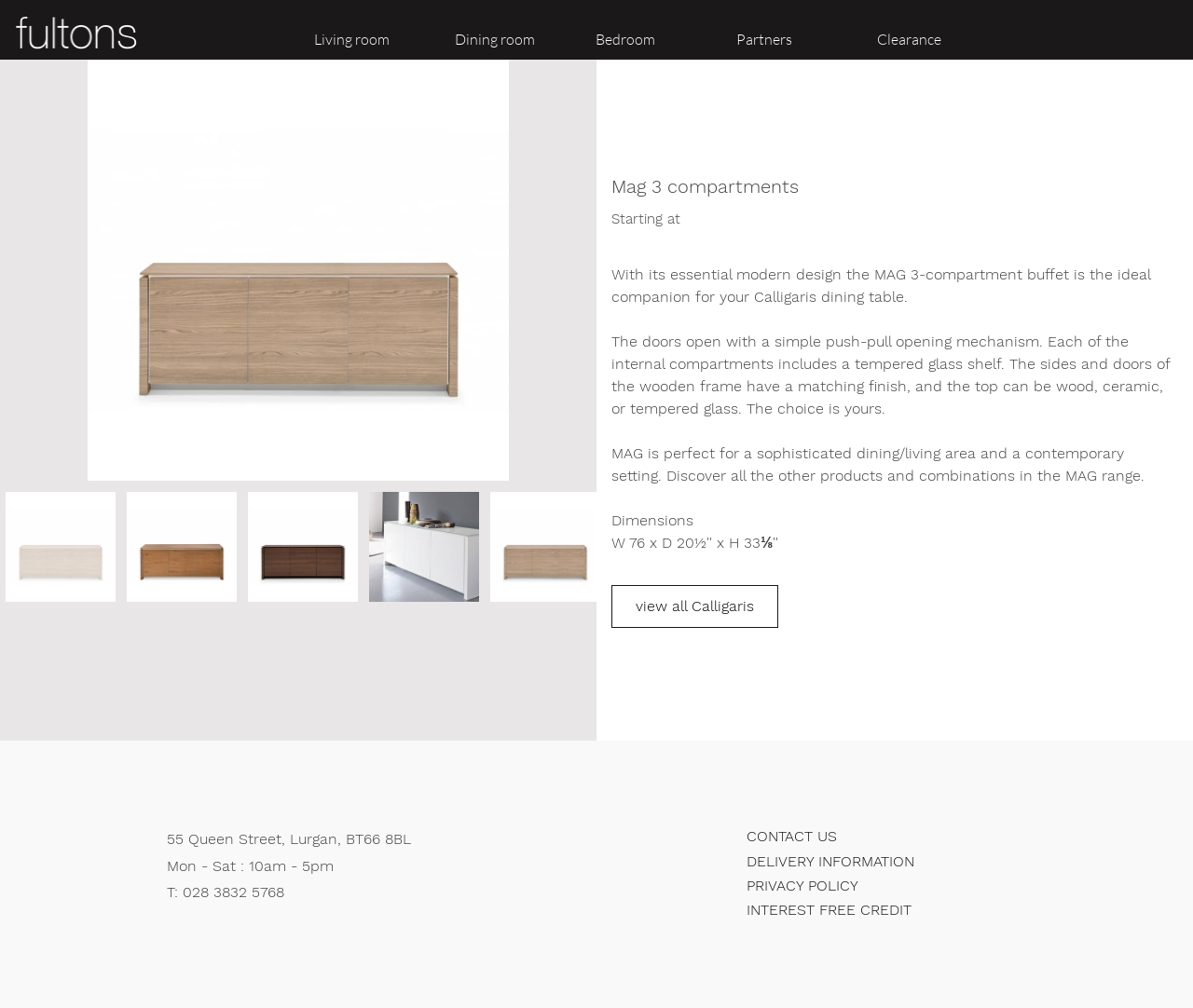Using the format (top-left x, top-left y, bottom-right x, bottom-right y), and given the element description, identify the bounding box coordinates within the screenshot: DELIVERY INFORMATION

[0.626, 0.844, 0.86, 0.867]